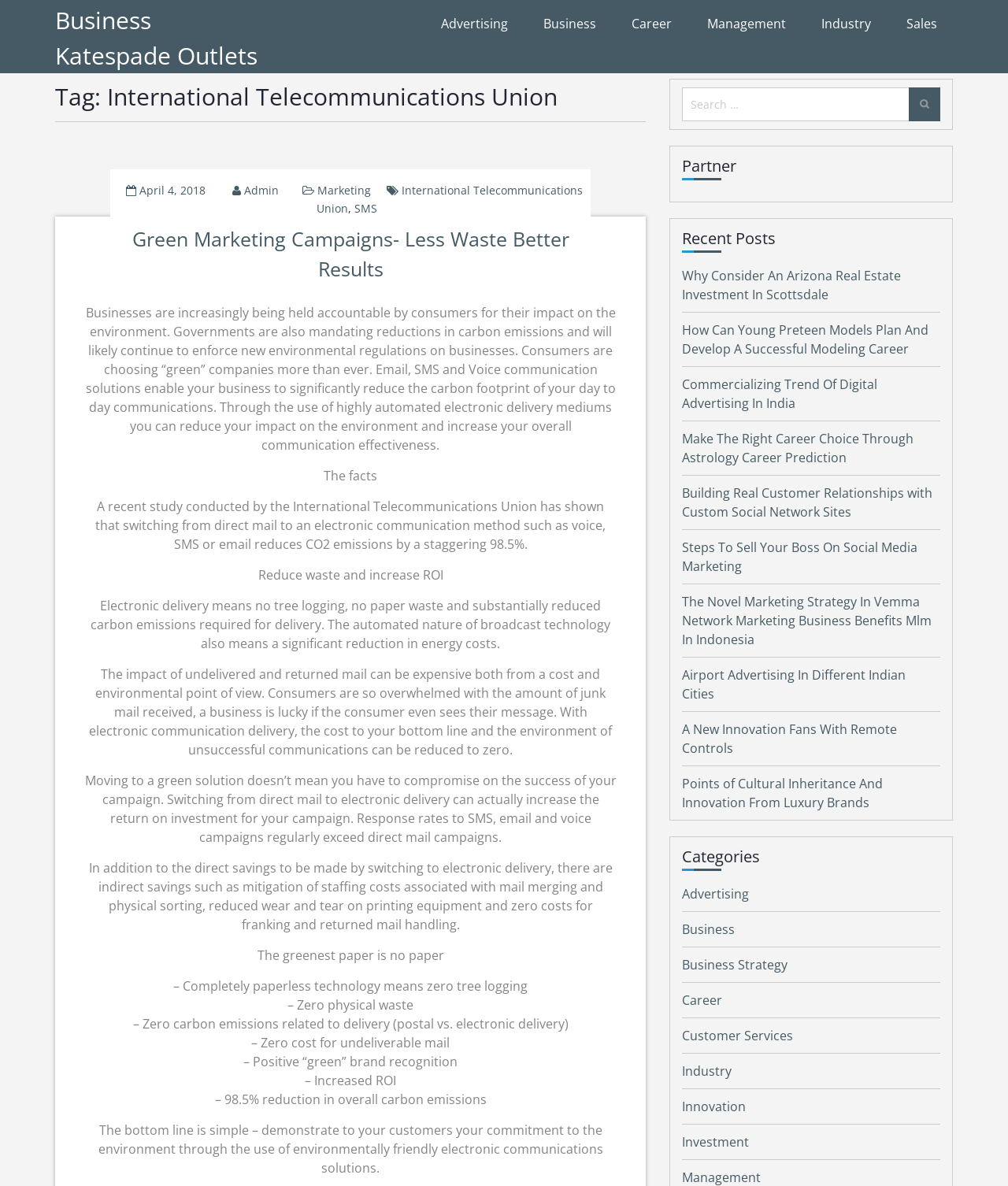Please give a concise answer to this question using a single word or phrase: 
What is the main topic of this webpage?

Business and management